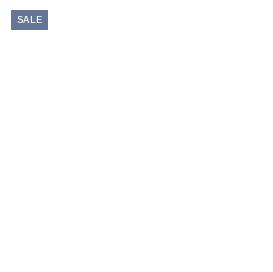Describe every important feature and element in the image comprehensively.

The image prominently features a "SALE" label, highlighting discounted vaping products available for purchase. This attention-grabbing graphic signals potential savings for customers looking for high-quality vape options, particularly those from the ELF BAR line. Set against a minimalist background, the label stands out, drawing interest to the sale items. Shoppers are encouraged to explore various flavors and products, making it an enticing moment for vape enthusiasts seeking great deals.